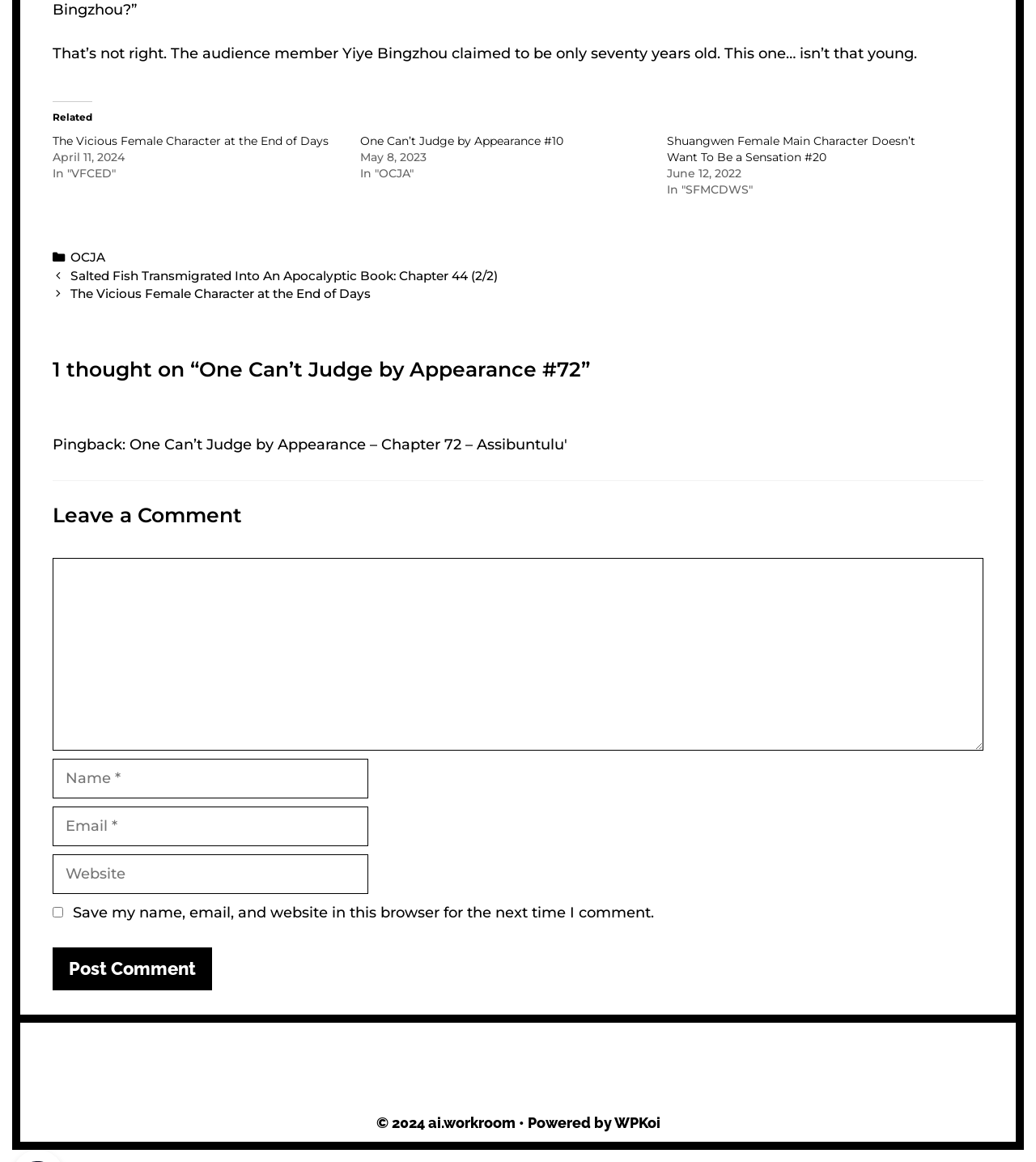Pinpoint the bounding box coordinates of the area that must be clicked to complete this instruction: "Click the 'Post Comment' button".

[0.051, 0.816, 0.205, 0.853]